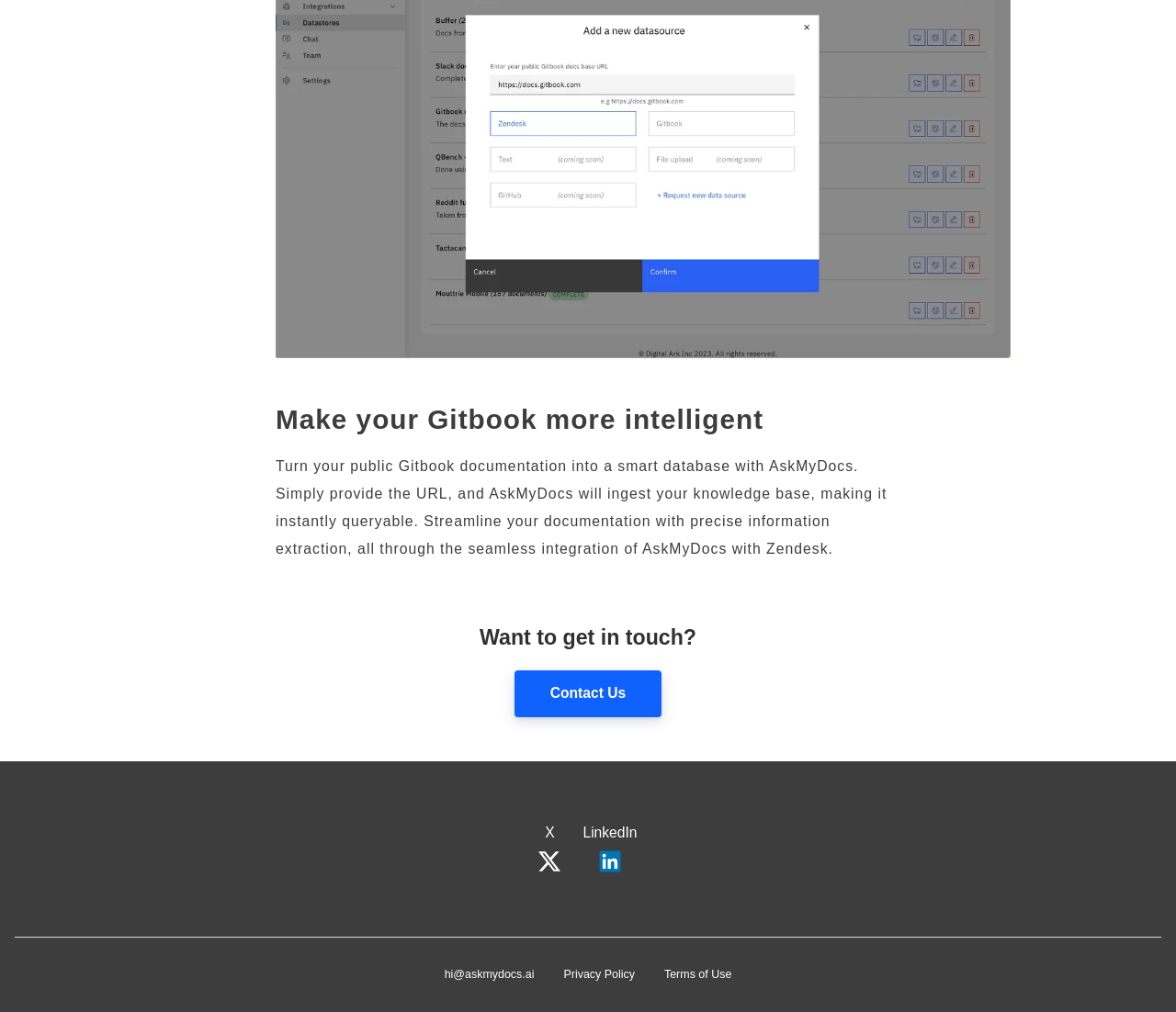Determine the bounding box coordinates of the UI element described by: "X".

[0.458, 0.815, 0.477, 0.862]